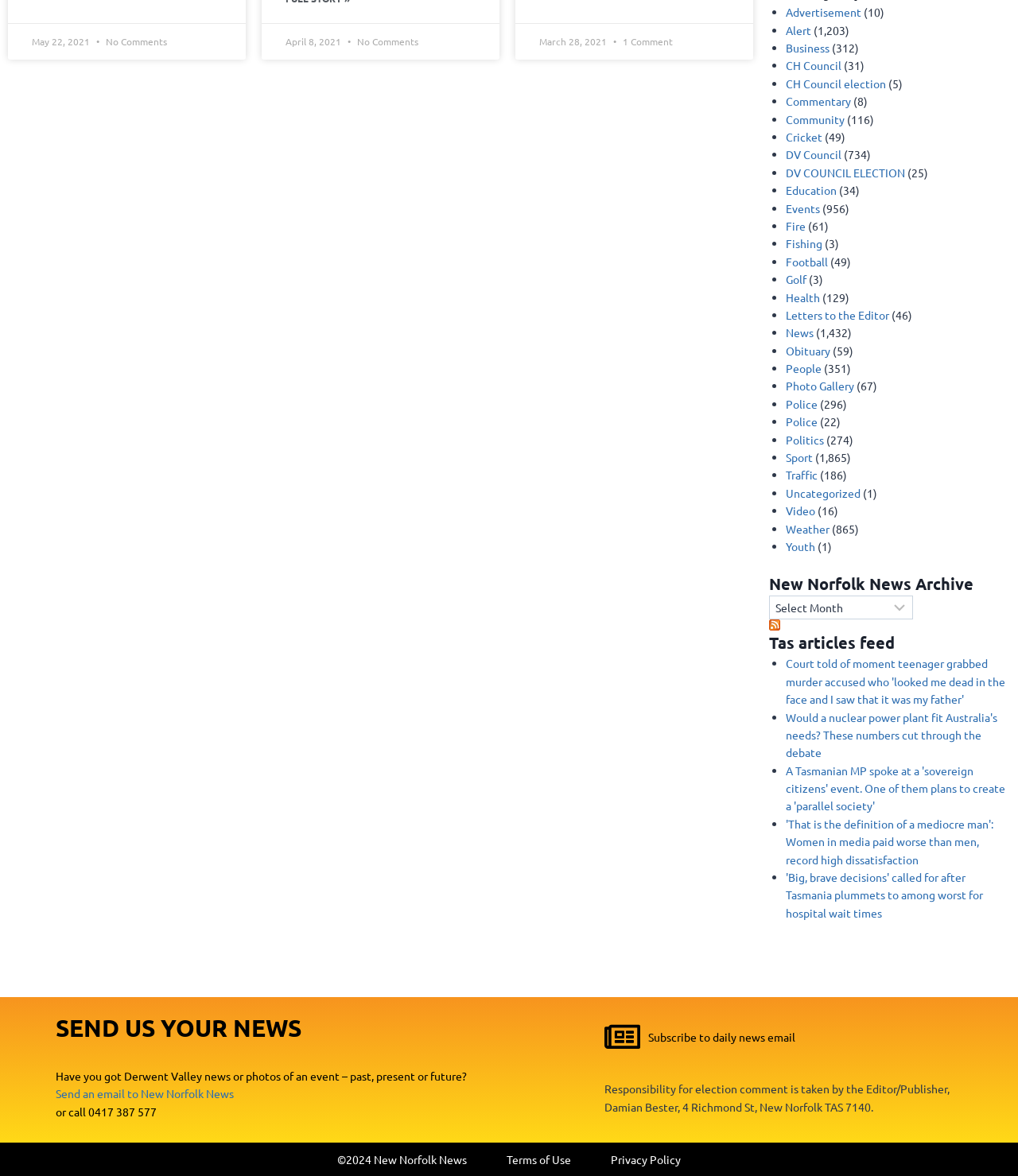Using the provided element description: "Politics", determine the bounding box coordinates of the corresponding UI element in the screenshot.

[0.772, 0.368, 0.809, 0.38]